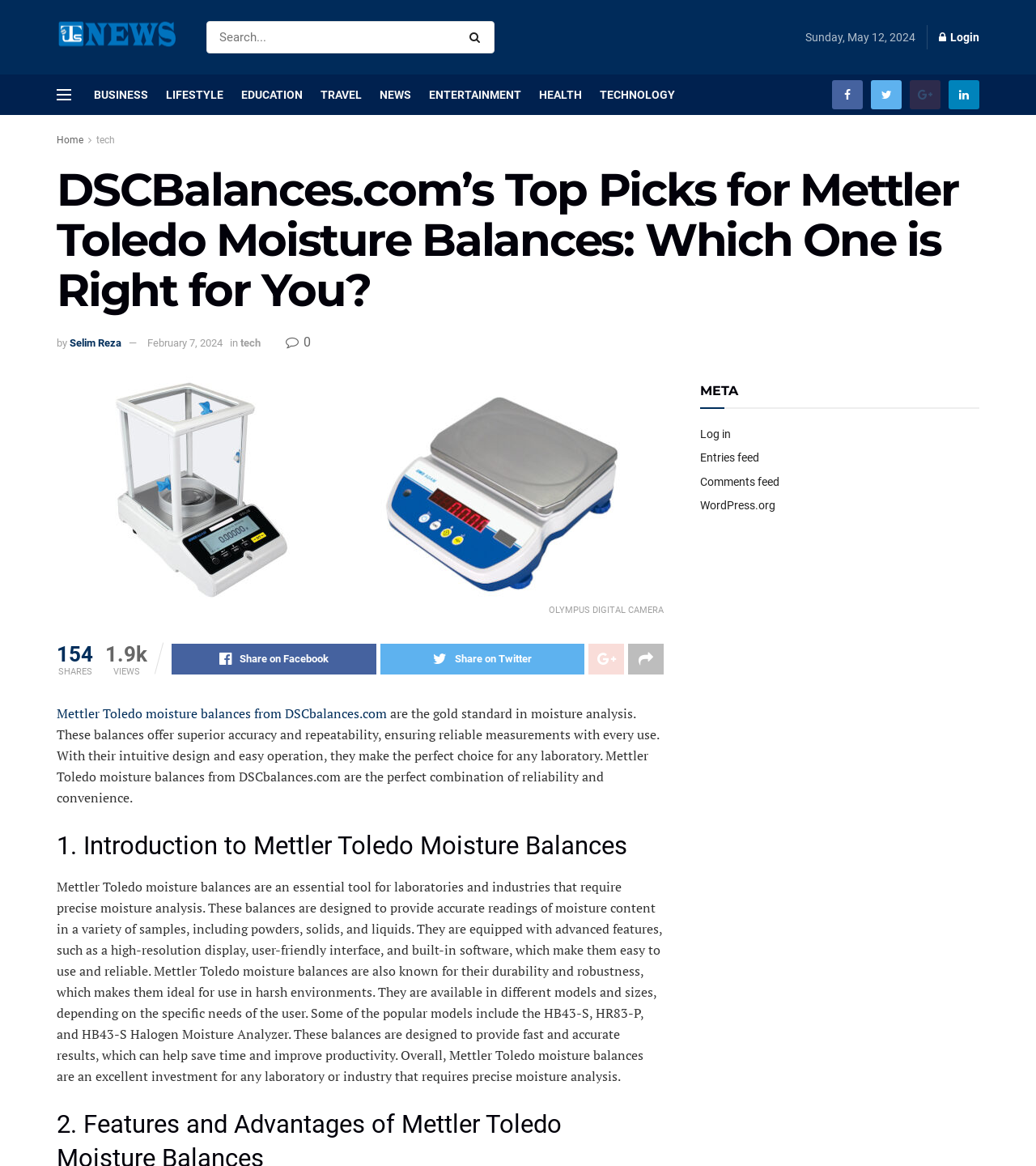Locate and provide the bounding box coordinates for the HTML element that matches this description: "News".

None